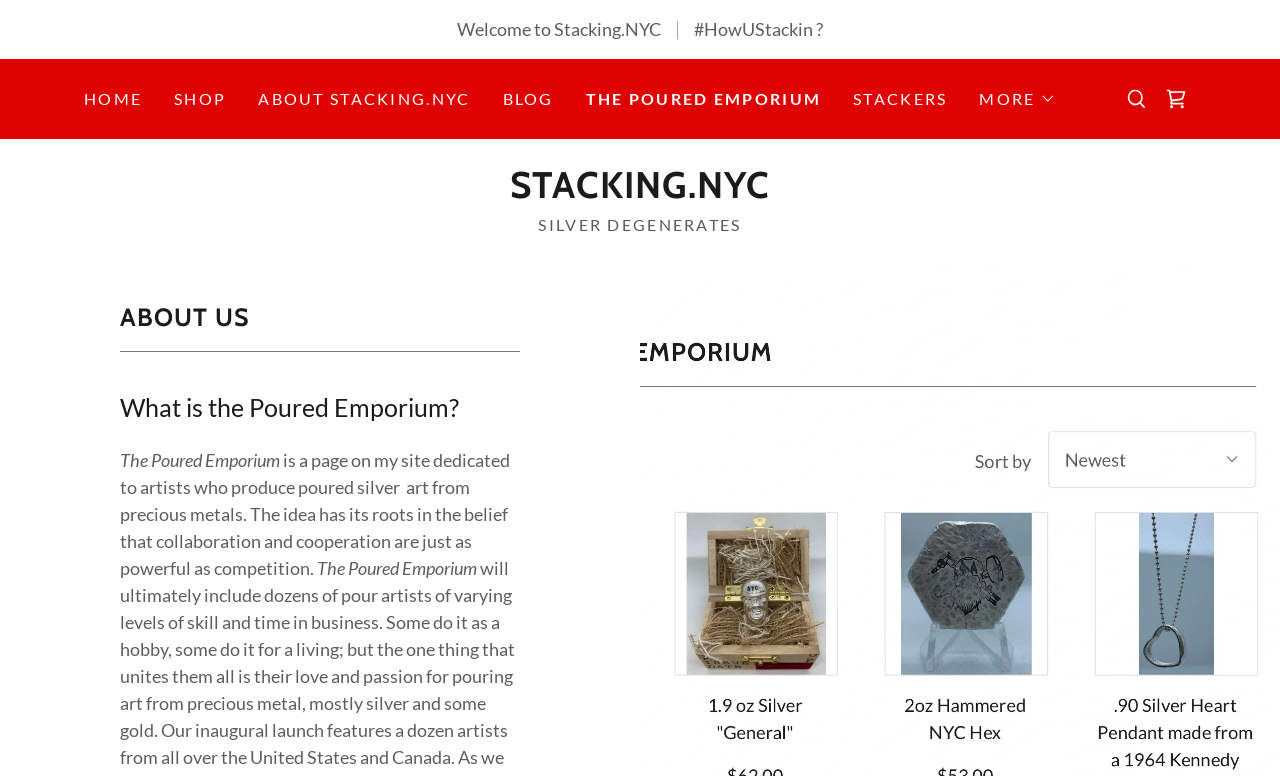Determine the bounding box coordinates of the region that needs to be clicked to achieve the task: "Click the HOME link".

[0.061, 0.104, 0.116, 0.151]